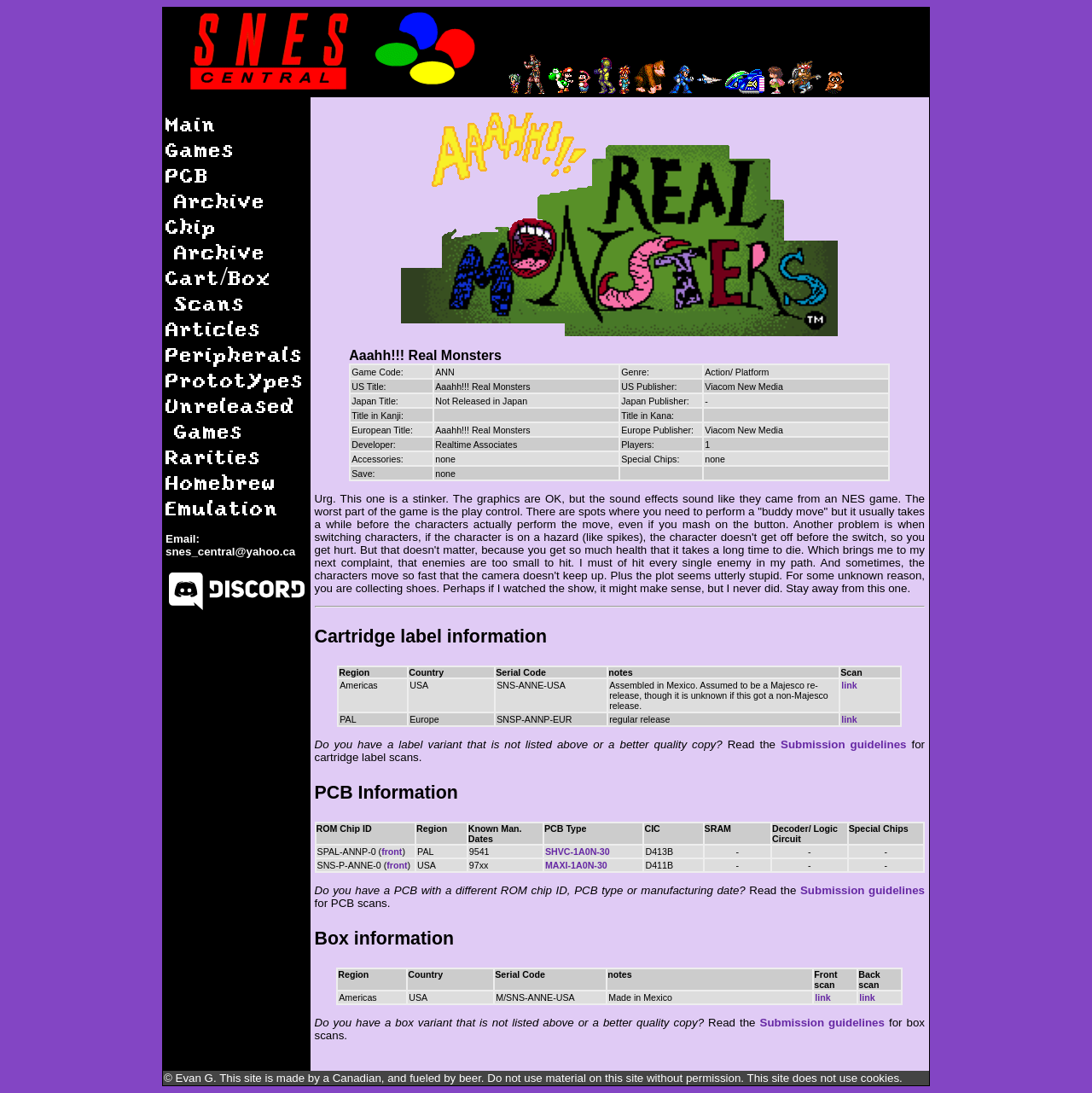Determine the bounding box coordinates of the region to click in order to accomplish the following instruction: "Read the game review". Provide the coordinates as four float numbers between 0 and 1, specifically [left, top, right, bottom].

[0.284, 0.089, 0.851, 0.979]